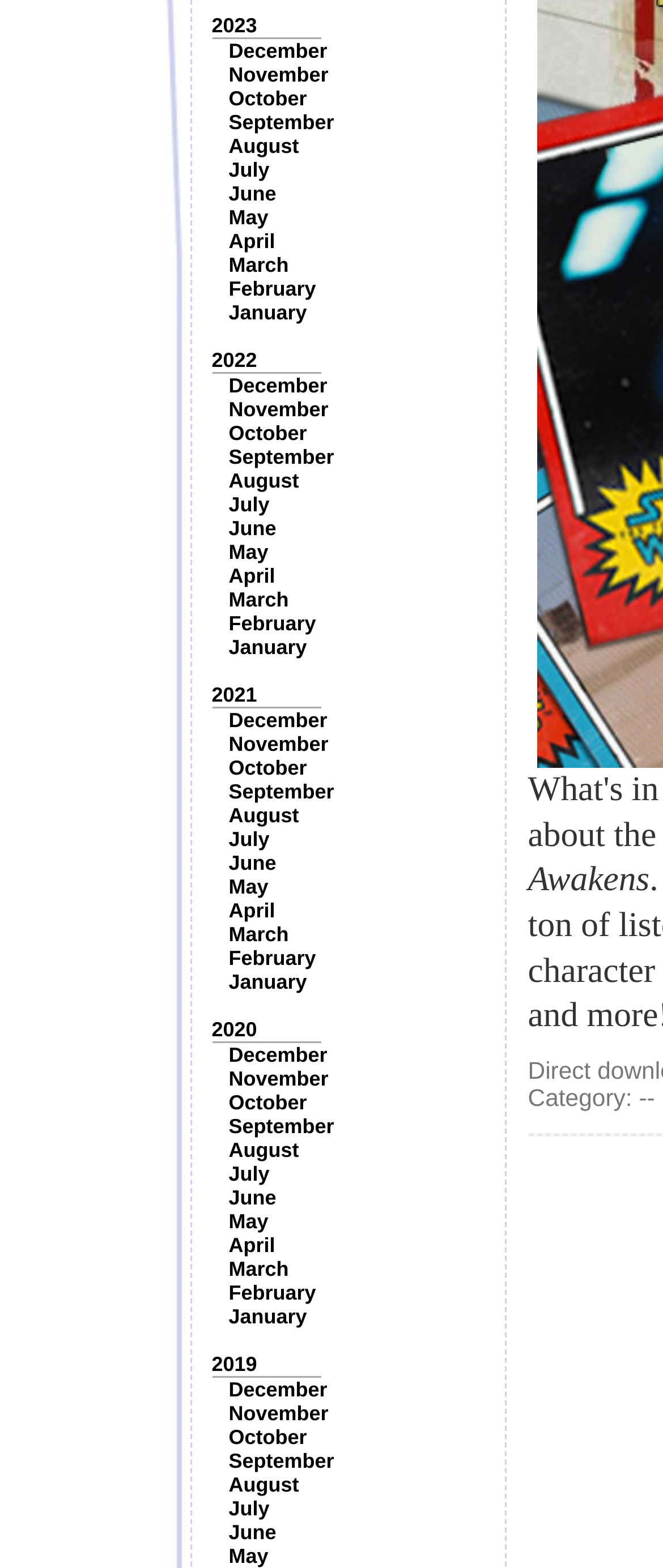Please provide the bounding box coordinates for the UI element as described: "September". The coordinates must be four floats between 0 and 1, represented as [left, top, right, bottom].

[0.345, 0.711, 0.504, 0.726]